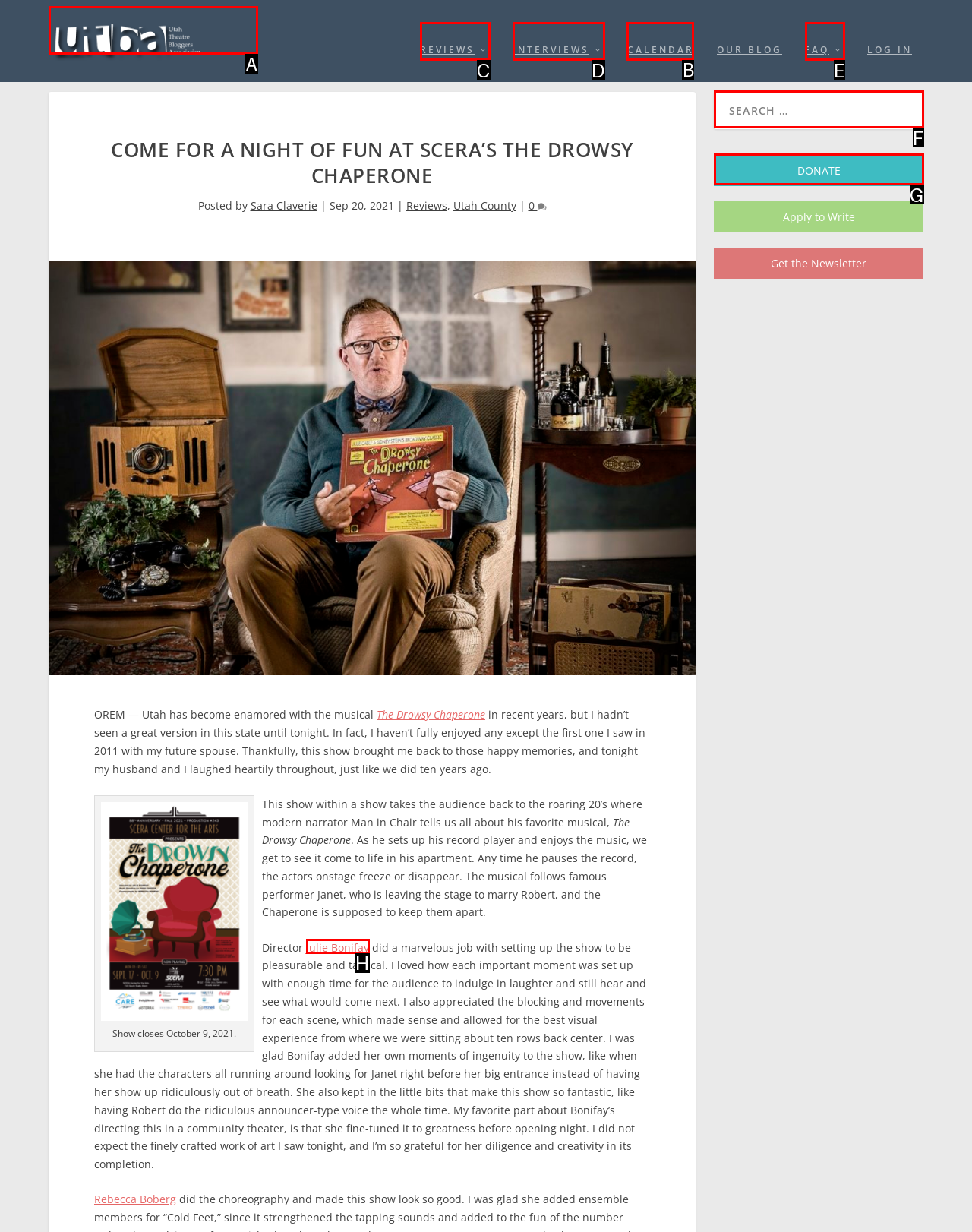Tell me the letter of the UI element I should click to accomplish the task: View the calendar based on the choices provided in the screenshot.

B